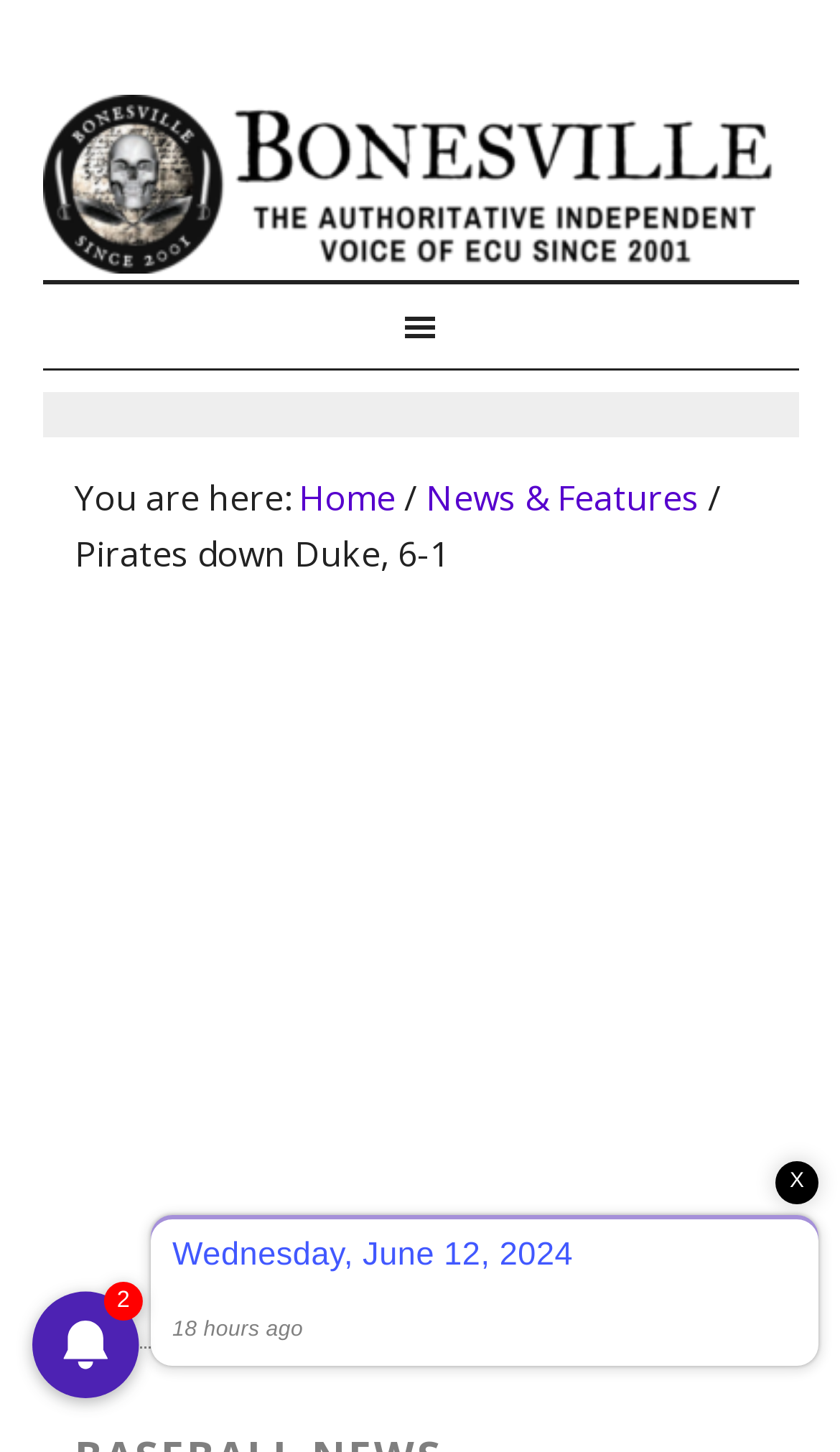Can you give a detailed response to the following question using the information from the image? What is the current date?

I found the date by looking at the text element that says 'Wednesday, June 12, 2024' which is located at the bottom of the page.